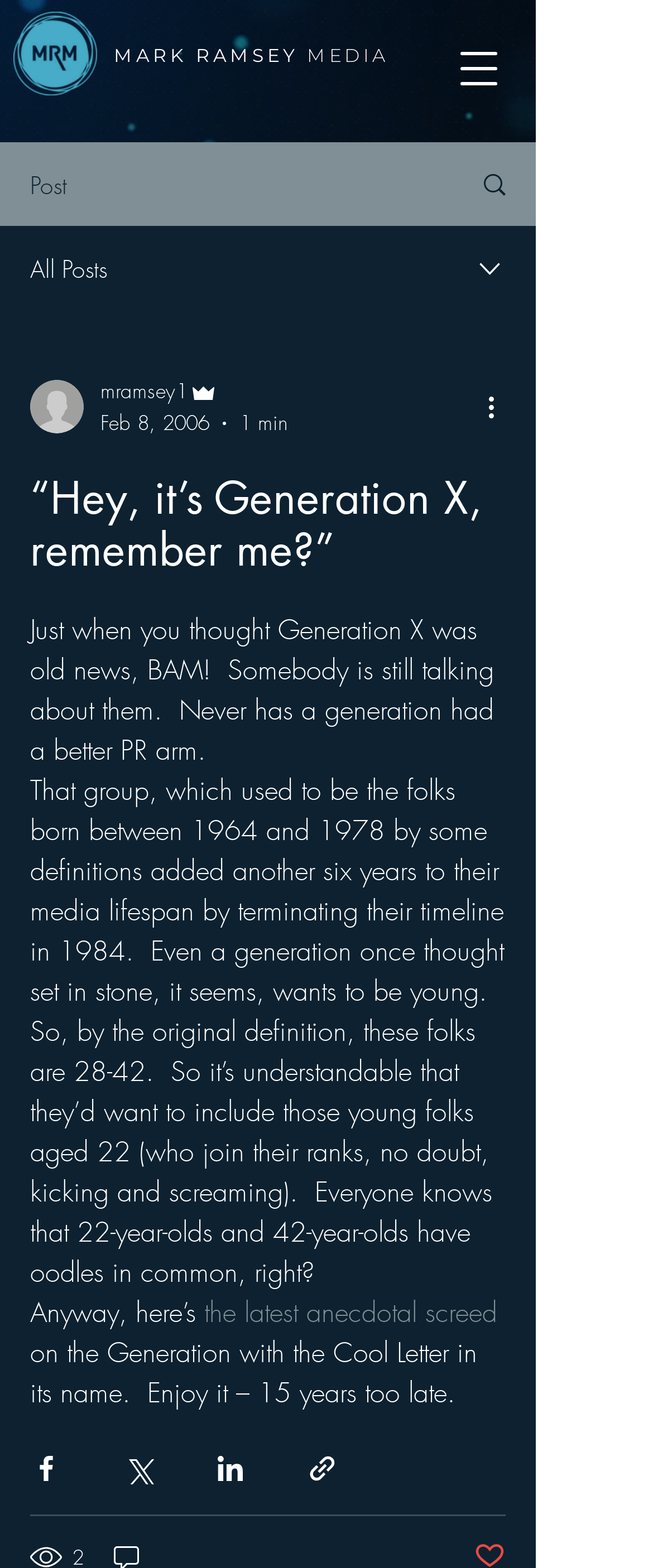Can you find and generate the webpage's heading?

“Hey, it’s Generation X, remember me?”